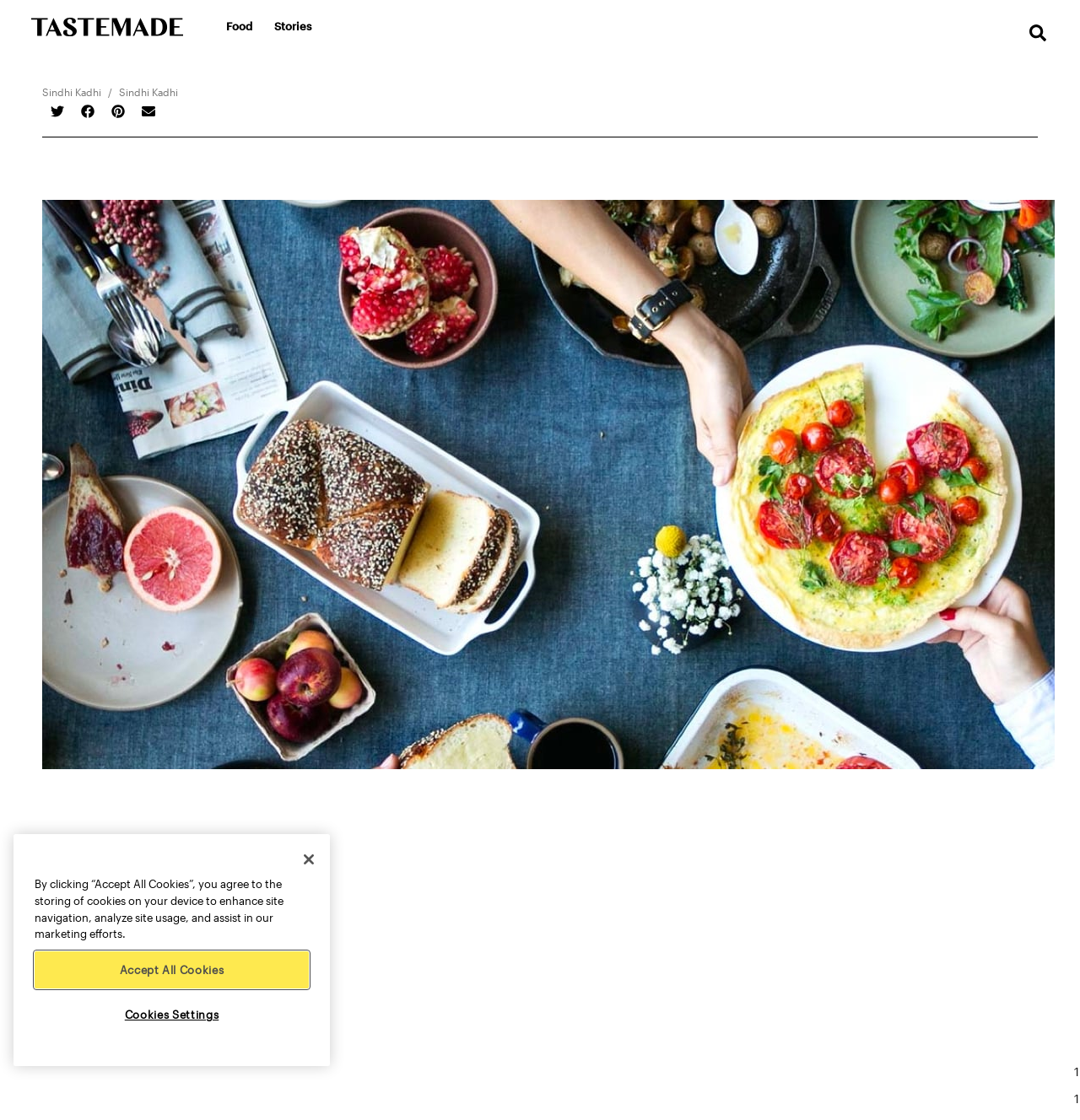Pinpoint the bounding box coordinates of the element to be clicked to execute the instruction: "Read Sindhi Kadhi story".

[0.039, 0.077, 0.094, 0.092]